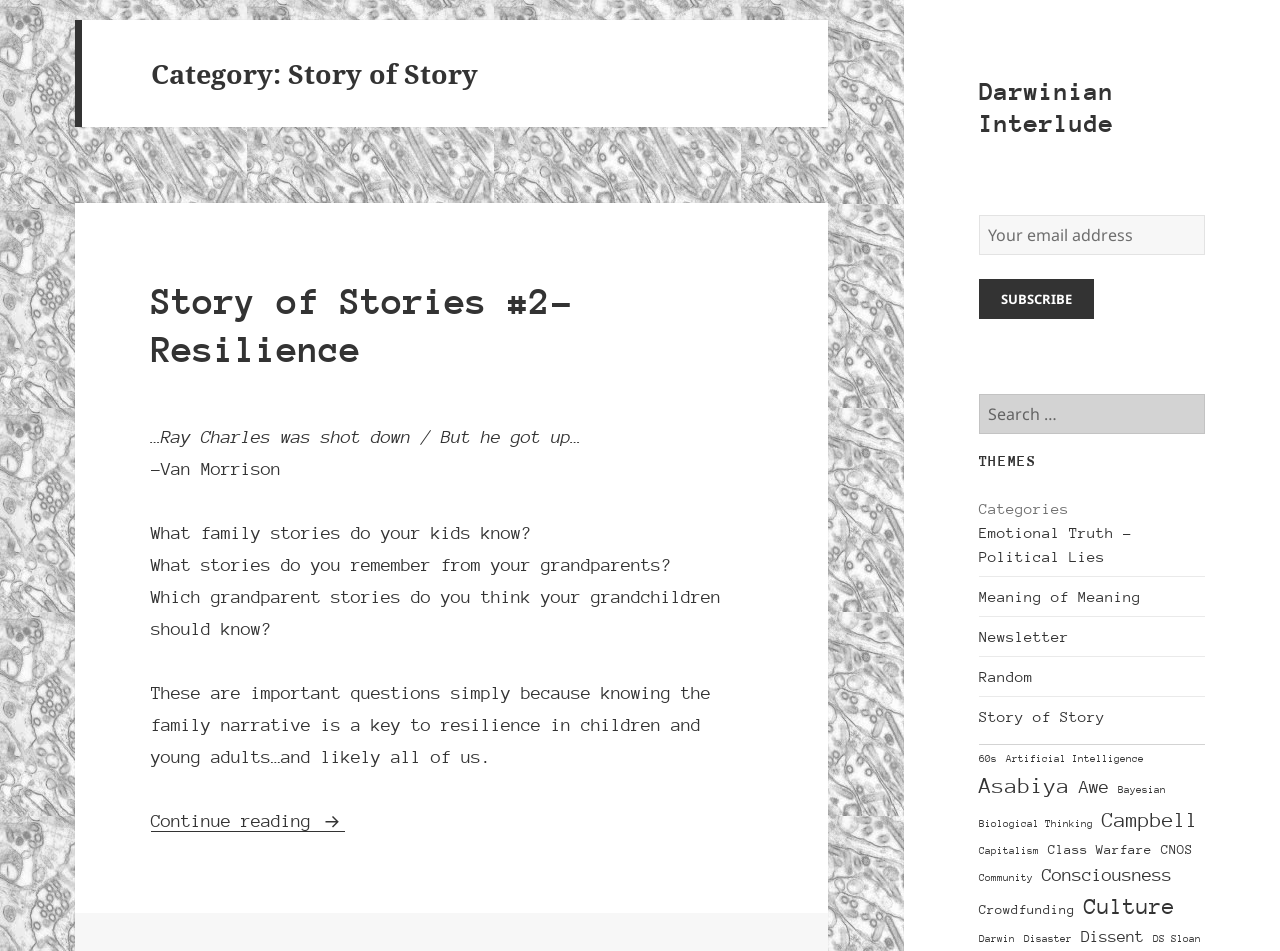Write an exhaustive caption that covers the webpage's main aspects.

The webpage is titled "Story of Story – Darwinian Interlude" and appears to be a blog or article page. At the top, there is a link to "Darwinian Interlude" and a subscription box where users can enter their email address and click a "Subscribe" button. 

Below the subscription box, there is a search bar with a "Search" button and a label "Search for:". 

The main content of the page is divided into two sections. On the left side, there is a navigation menu titled "THEMES" with various links to categories such as "Emotional Truth – Political Lies", "Meaning of Meaning", "Newsletter", and many others. 

On the right side, there is a header "Category: Story of Story" followed by a heading "Story of Stories #2 – Resilience". Below this heading, there is a link to the same article title, and then a series of paragraphs with quotes and questions about family stories and resilience. The text includes quotes from Ray Charles and Van Morrison, and asks questions about what family stories children know and what stories from grandparents are worth passing down. The article concludes with a statement about the importance of knowing family narratives for resilience. 

At the bottom of the article, there is a "Continue reading" link to the rest of the article.